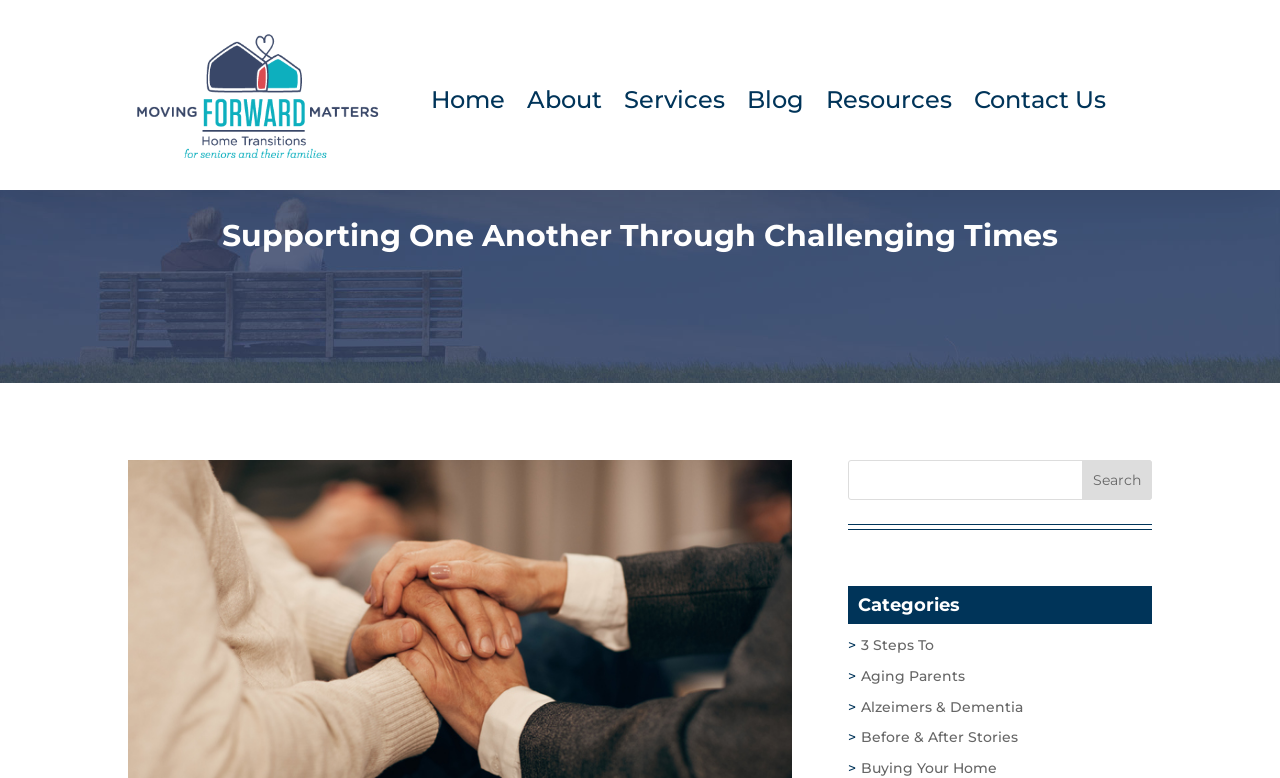Please identify the bounding box coordinates of the region to click in order to complete the task: "Search for something". The coordinates must be four float numbers between 0 and 1, specified as [left, top, right, bottom].

[0.663, 0.591, 0.9, 0.642]